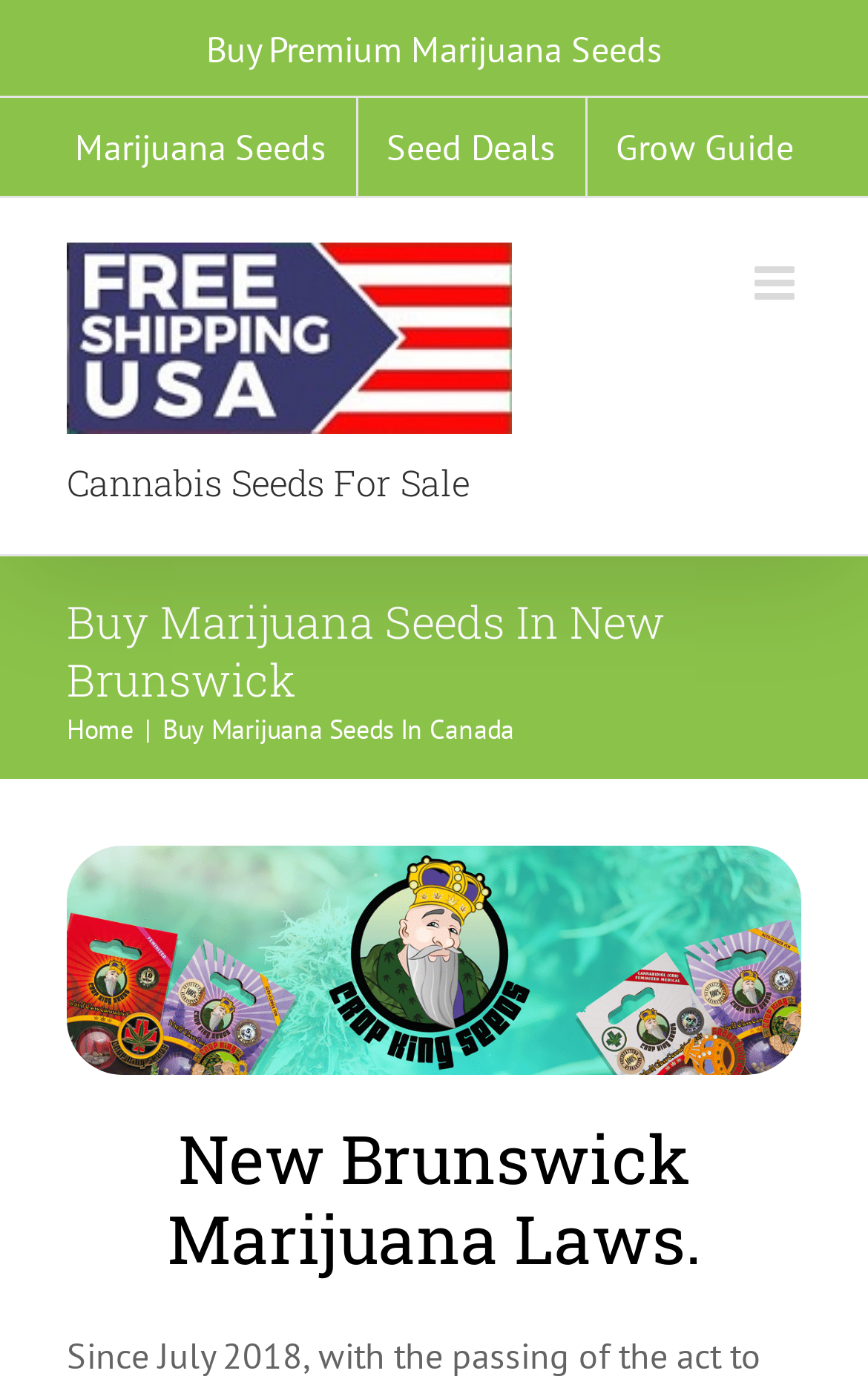What is the logo of the website?
Please craft a detailed and exhaustive response to the question.

The logo of the website is 'Marijuana Seeds USA Logo' which is an image located at the top left corner of the webpage, with a bounding box coordinate of [0.077, 0.175, 0.59, 0.314].